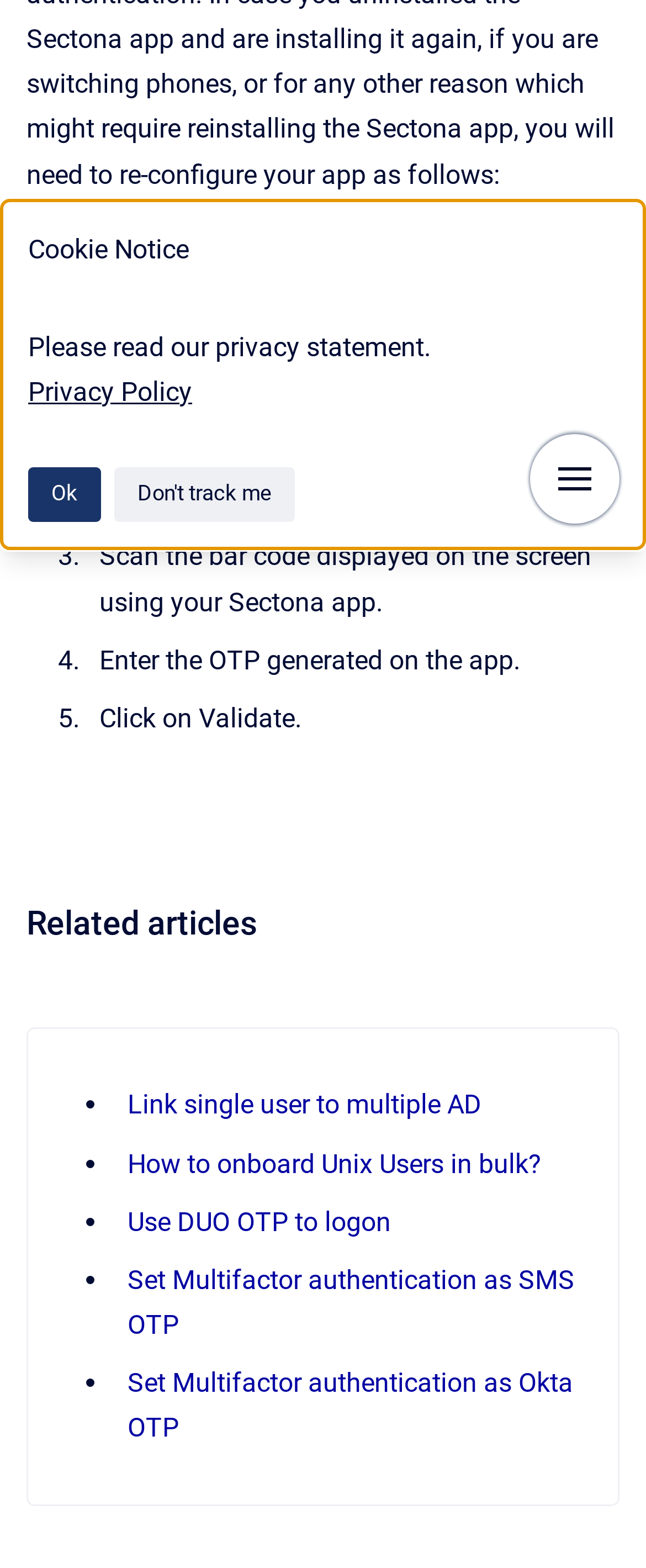Given the element description: "Ok", predict the bounding box coordinates of this UI element. The coordinates must be four float numbers between 0 and 1, given as [left, top, right, bottom].

[0.044, 0.298, 0.156, 0.333]